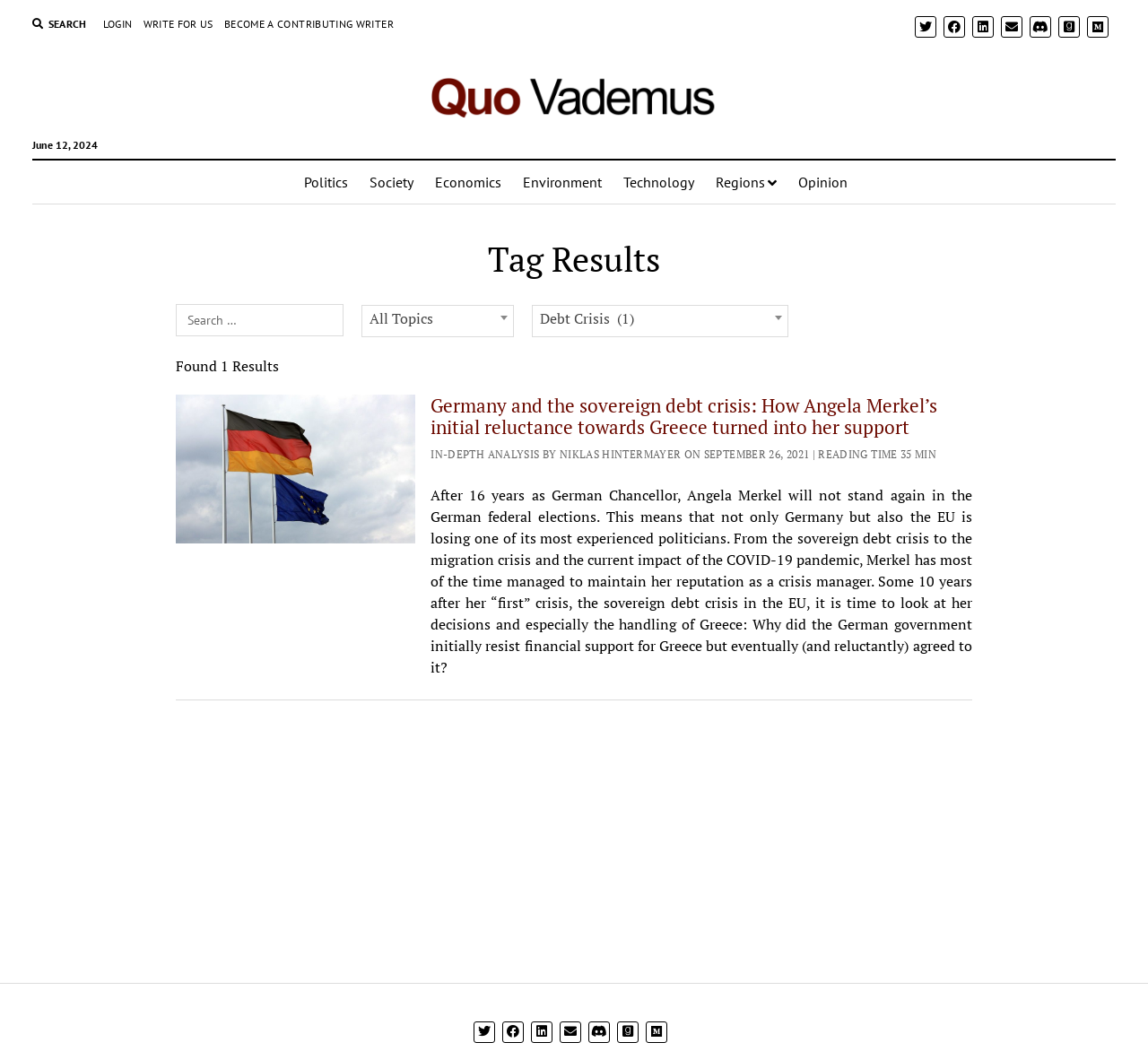Find the bounding box coordinates of the element you need to click on to perform this action: 'Read the article 'Germany and the sovereign debt crisis''. The coordinates should be represented by four float values between 0 and 1, in the format [left, top, right, bottom].

[0.375, 0.37, 0.817, 0.414]